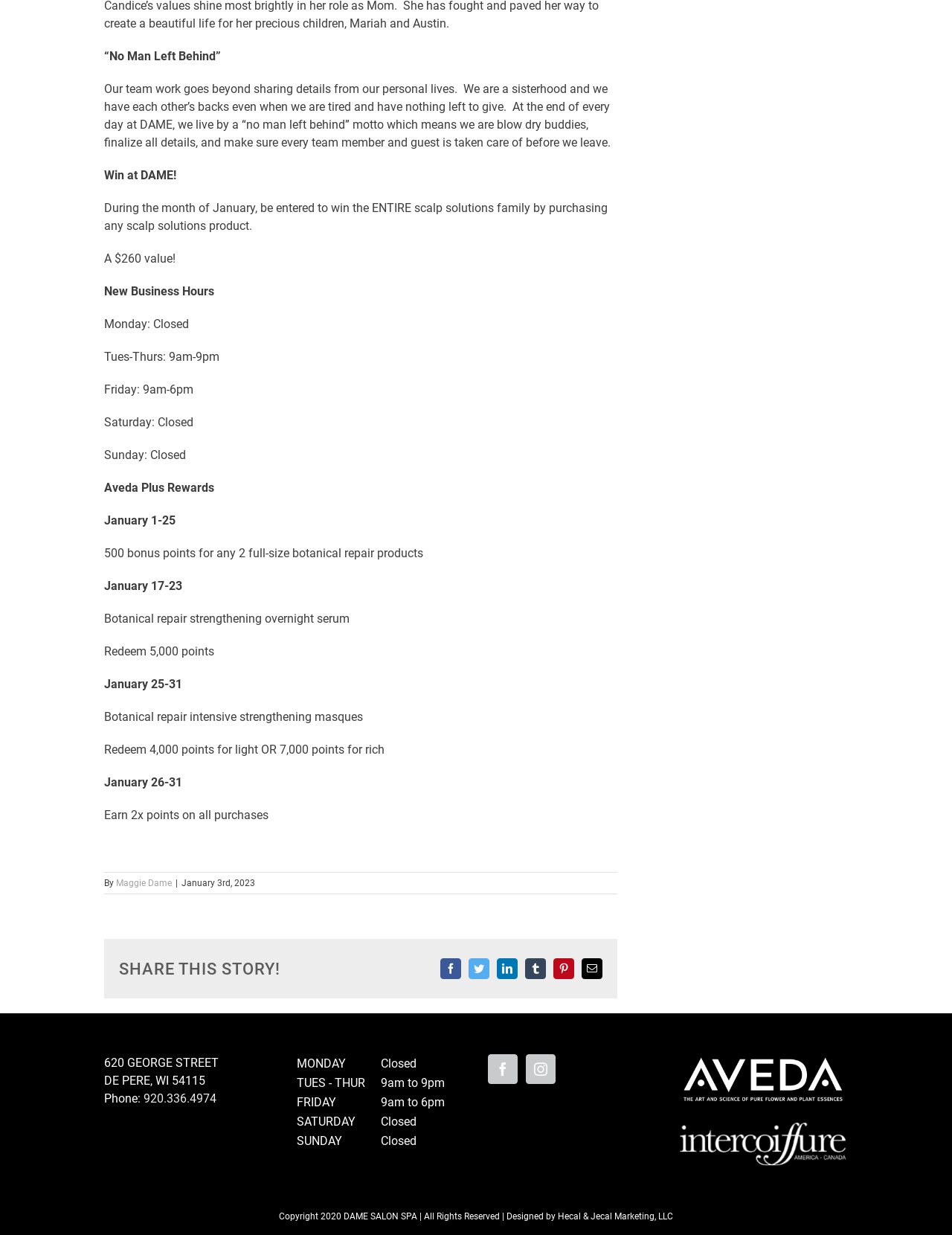Pinpoint the bounding box coordinates for the area that should be clicked to perform the following instruction: "Visit Maggie Dame's page".

[0.122, 0.711, 0.18, 0.719]